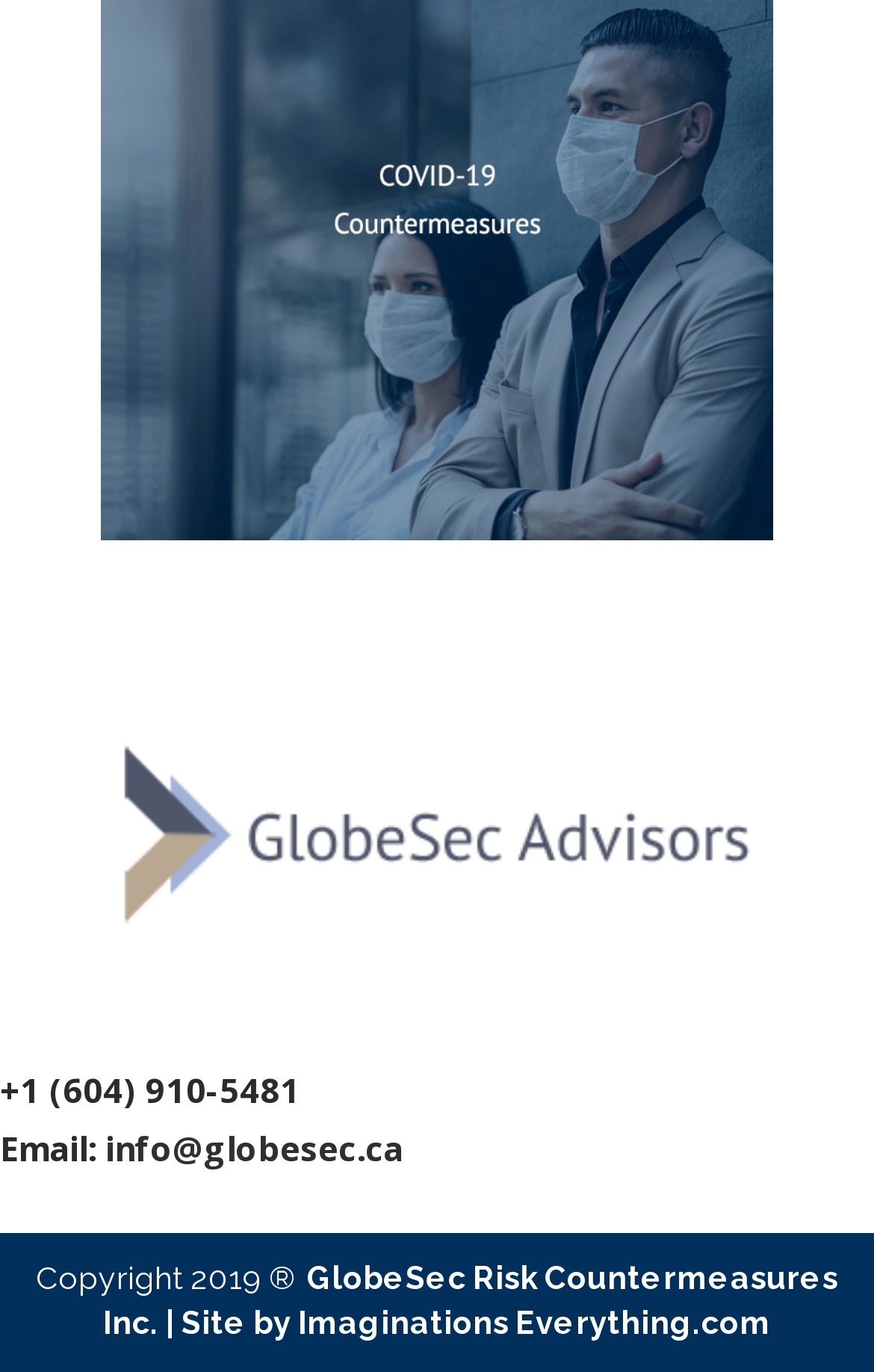Please reply to the following question with a single word or a short phrase:
What is the email address to contact?

info@globesec.ca